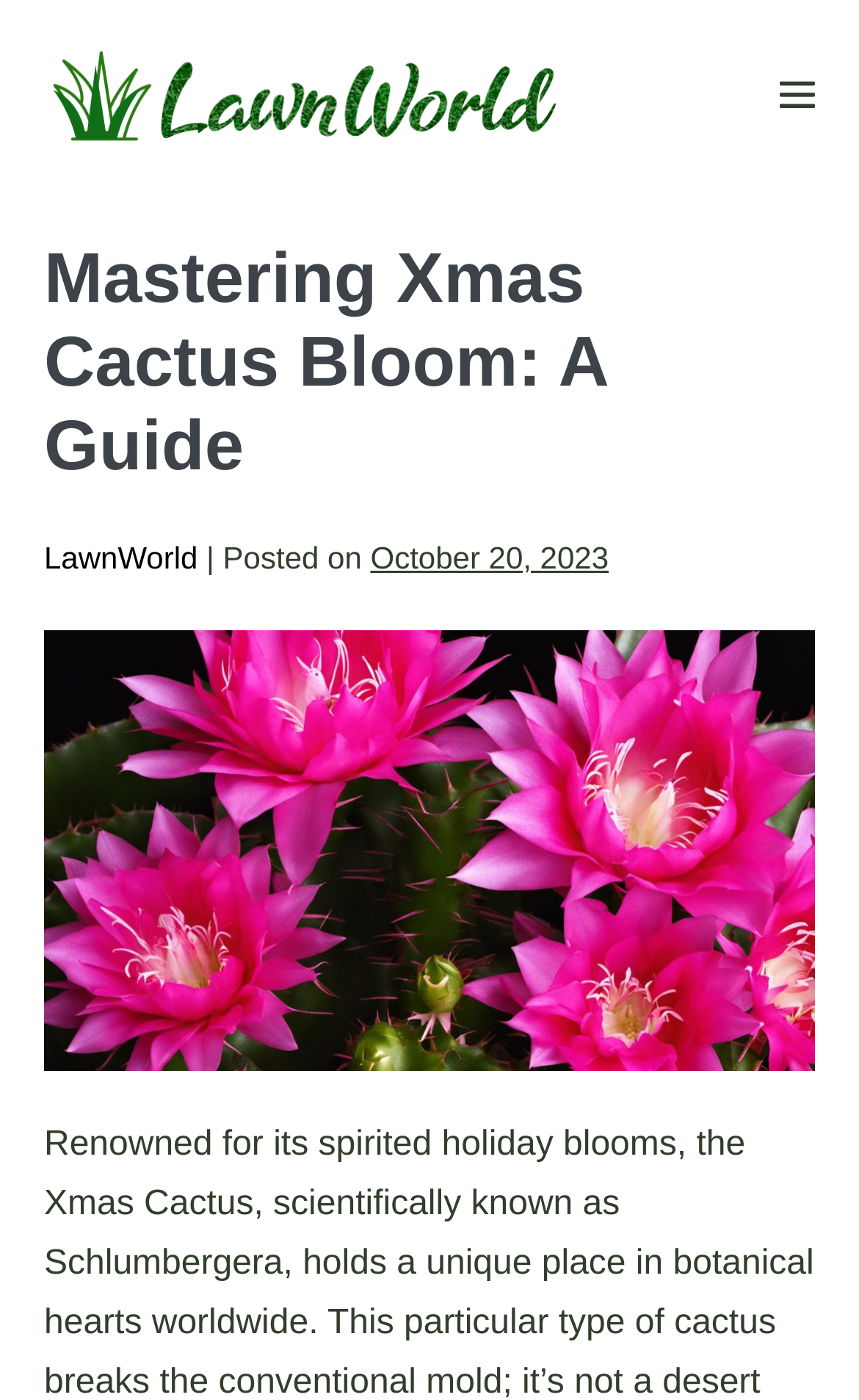Detail the various sections and features of the webpage.

The webpage is about mastering Xmas cactus bloom, with a focus on providing a guide. At the top left, there is a link to "Lawn World - Everything Outdoor" accompanied by an image with the same description. Below this, there is a button for mobile site navigation, which is not expanded and controls the navigation menu.

The main content of the webpage is headed by a title "Mastering Xmas Cactus Bloom: A Guide" situated at the top center of the page. Below the title, there is a link to "LawnWorld" followed by a vertical bar and then the text "Posted on". The date "October 20, 2023" is displayed next to the "Posted on" text.